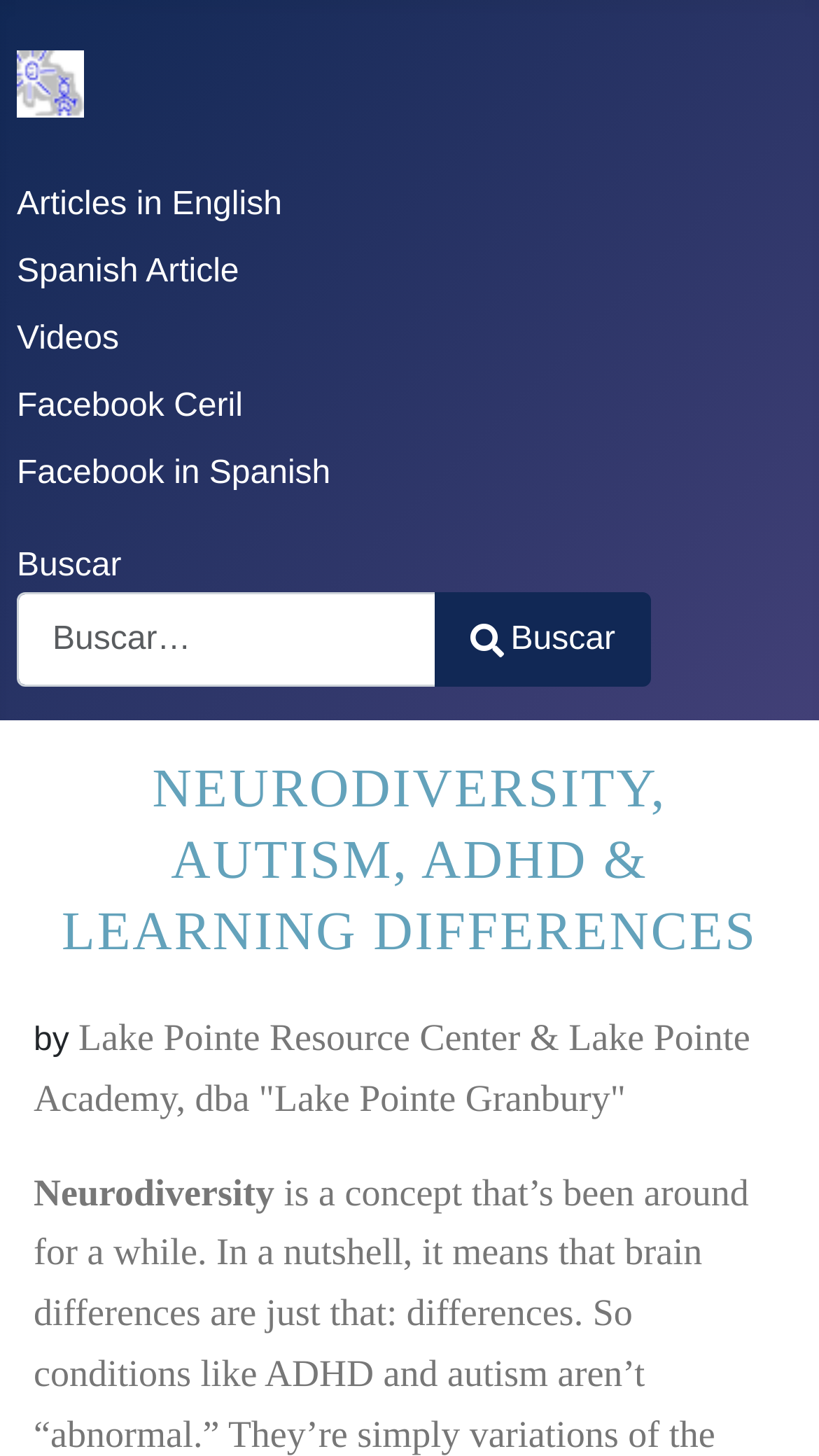Give a detailed account of the webpage's layout and content.

The webpage appears to be a community center's website focused on neurodiversity, autism, ADHD, and learning differences. At the top, there is a heading with the website's title, "NEURODIVERSITY, AUTISM, ADHD & LEARNING DIFFERENCES". Below the heading, there is a search bar with a combobox and a button labeled "Buscar" (meaning "Search" in Spanish). The search bar is accompanied by a status message that instructs users to type 2 or more characters for results.

To the left of the search bar, there are several links, including "Ceril" with an accompanying image, "Articles in English", "Spanish Article", "Videos", "Facebook Ceril", and "Facebook in Spanish". These links are stacked vertically, with the "Ceril" link at the top and the "Facebook in Spanish" link at the bottom.

Below the search bar, there is a section with three lines of text. The first line reads "by", the second line mentions "Lake Pointe Resource Center & Lake Pointe Academy, dba 'Lake Pointe Granbury'", and the third line reads "Neurodiversity". This section appears to provide information about the website's creators or sponsors.

Overall, the webpage seems to be a hub for resources and information related to neurodiversity, autism, ADHD, and learning differences, with a focus on providing access to articles, videos, and social media channels.